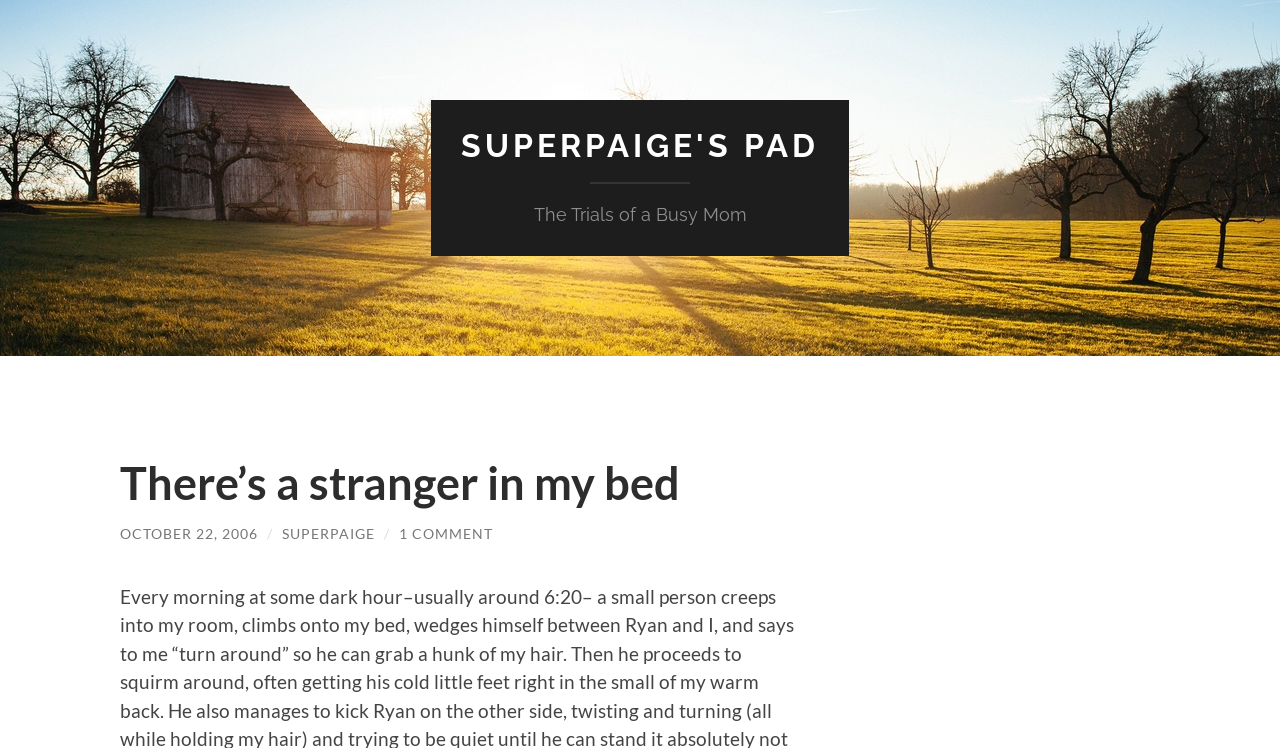Who is the author of the blog post?
Please answer the question with a single word or phrase, referencing the image.

Superpaige